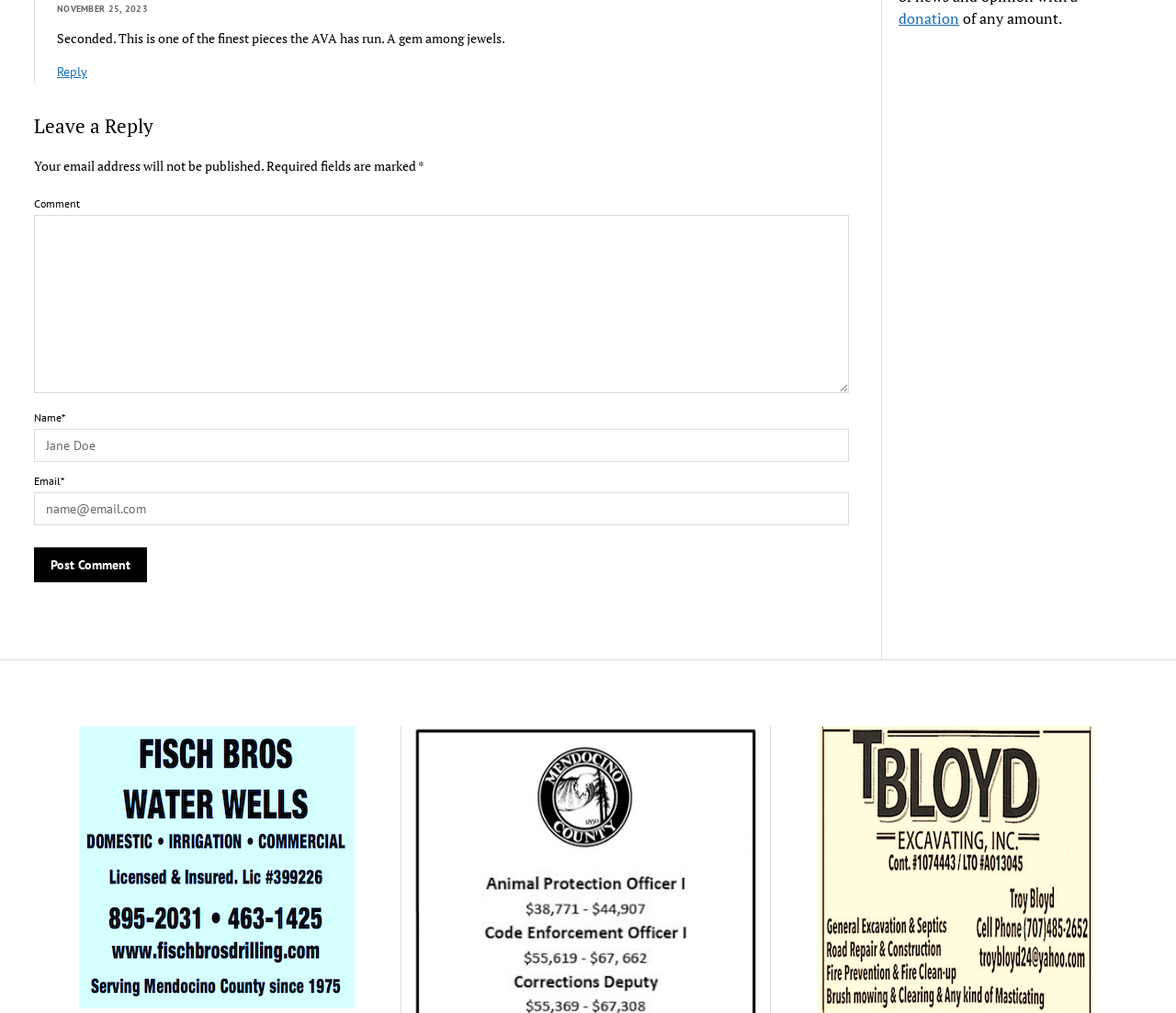Determine the bounding box for the described UI element: "alt="Fisch Bros Water Wells"".

[0.067, 0.98, 0.301, 1.0]